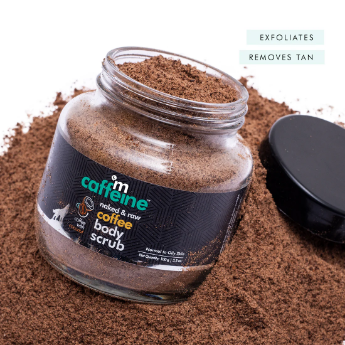Provide a comprehensive description of the image.

The image features a glass jar of mCaffeine Naked & Raw Coffee Body Scrub, surrounded by the scrub material. The jar is partially open, showcasing the rich, brown coffee grounds inside, which are known for their exfoliating properties. The label on the jar prominently displays key benefits such as "Exfoliates" and "Removes Tan," highlighting the product's effectiveness in skincare. This coffee body scrub is formulated with pure Arabica coffee and cold-pressed coconut oil, designed to deeply cleanse the skin, eliminate dead skin cells, and retain moisture. Ideal for both men and women, it promises smoother, healthier, and glowing skin while also fighting stubborn cellulite. The visually appealing presentation, accentuated by the scattered scrub, emphasizes the luxury and care associated with the product, making it an enticing choice for those seeking rejuvenation in their skincare routine.